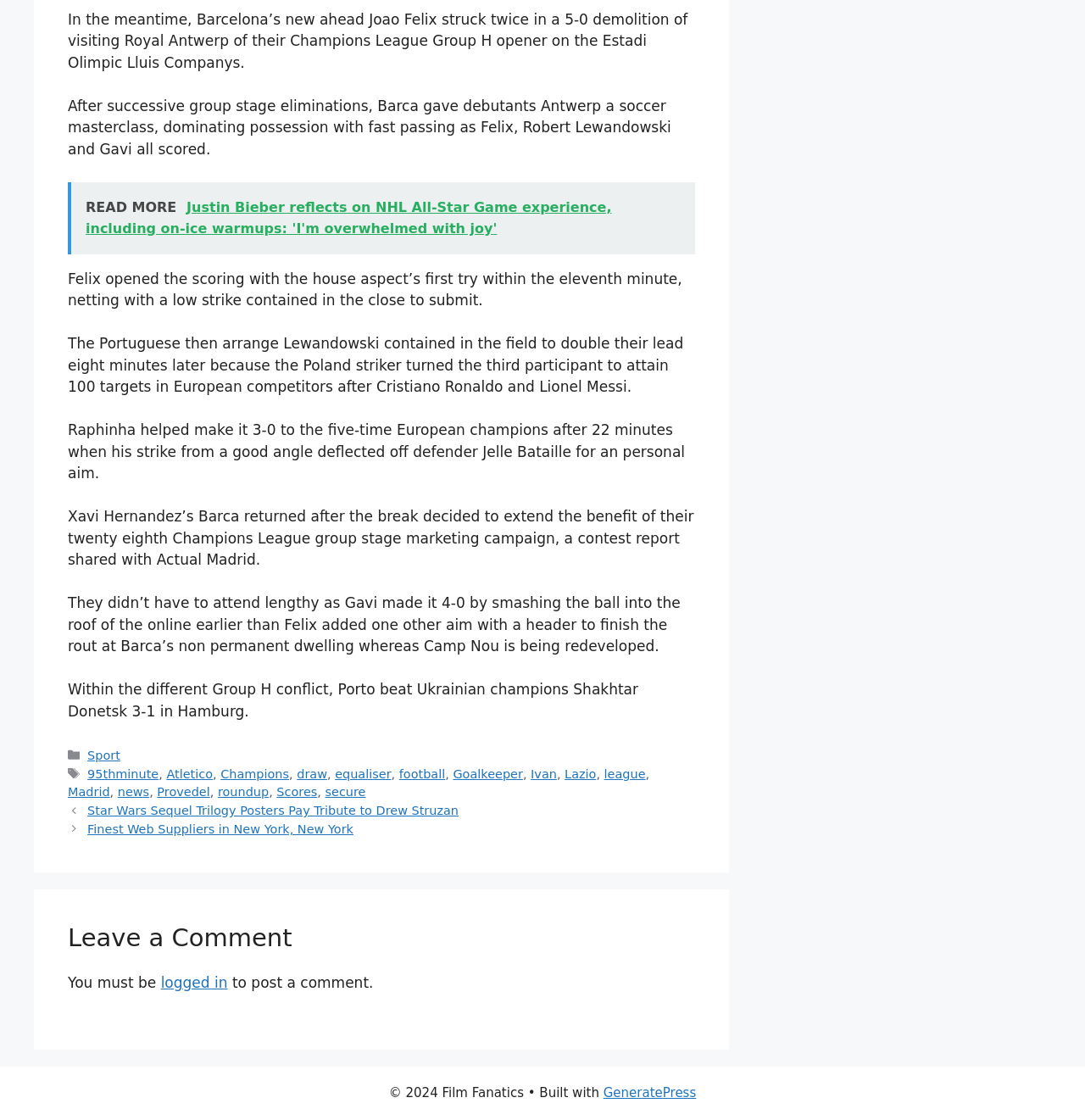Who scored twice in Barcelona's Champions League Group H opener?
Look at the image and respond with a one-word or short-phrase answer.

Joao Felix